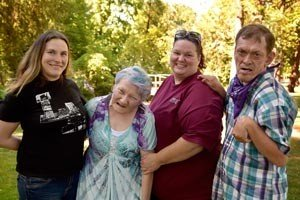Give a detailed account of everything present in the image.

The image captures a joyful moment featuring four individuals standing close together in a natural, sunny outdoor setting, surrounded by lush greenery. The group appears to share a strong bond, with smiles and affectionate poses. 

On the left, a woman in a black shirt stands confidently, while to her right, a woman with blue hair, dressed in a light blue garment, emanates a sense of warmth and happiness. Next to her is another woman in a maroon shirt, exuding friendliness, and on the far right stands a man wearing a checkered shirt with a noticeable scarf, displaying a cheerful demeanor.

This image aligns with the organizational mission of Partnerships in Community Living, Inc., which focuses on supporting individuals with developmental disabilities. The smiles and supportive interactions among the group exemplify the mission to enhance the quality of life and foster community connections for those they support.